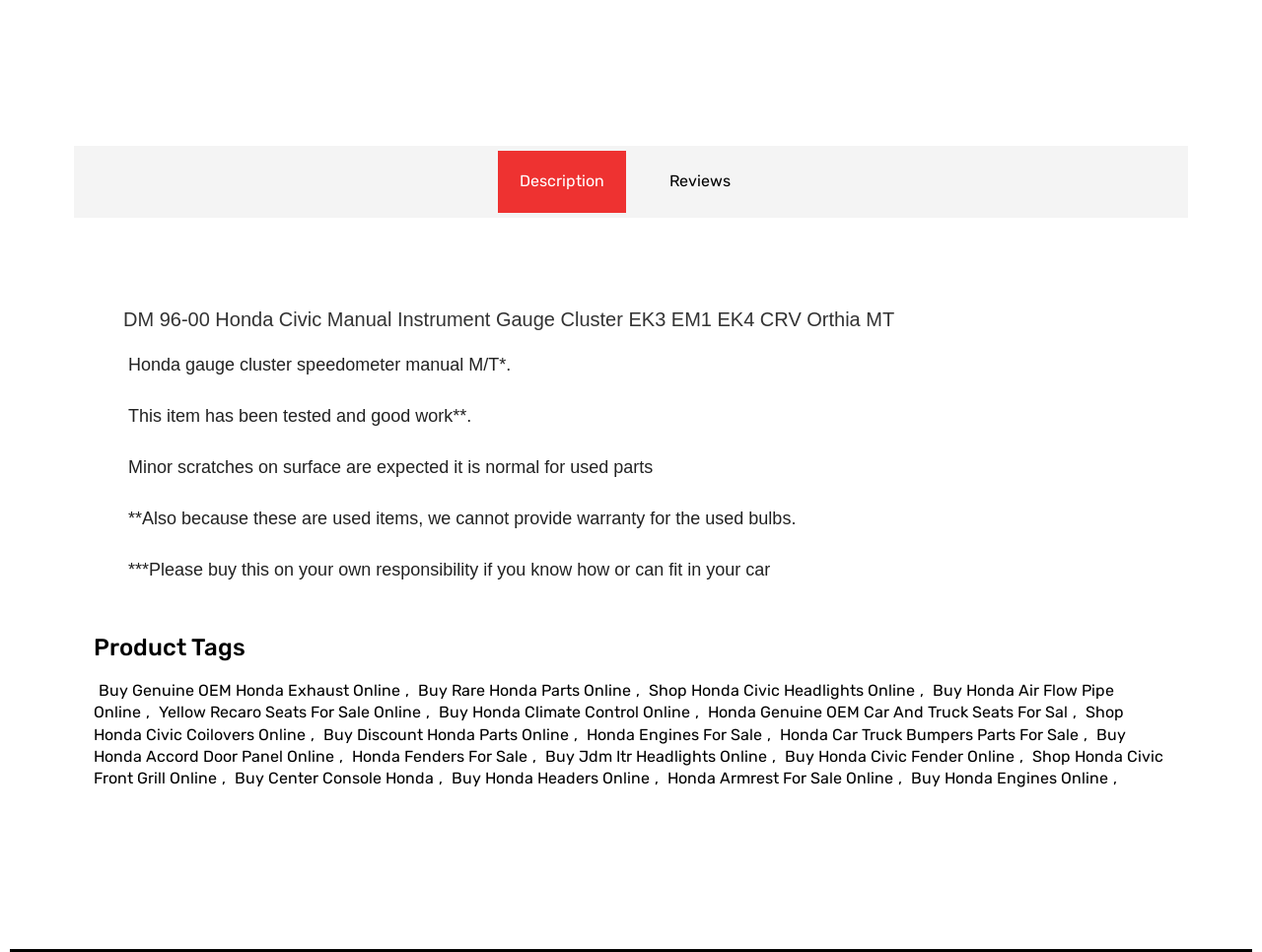What is the product being described?
Provide an in-depth and detailed answer to the question.

Based on the webpage, the product being described is a Honda gauge cluster, which is a manual instrument gauge cluster for a Honda Civic. This can be inferred from the heading 'DM 96-00 Honda Civic Manual Instrument Gauge Cluster EK3 EM1 EK4 CRV Orthia MT' and the static text 'Honda gauge cluster speedometer manual M/T*.'.